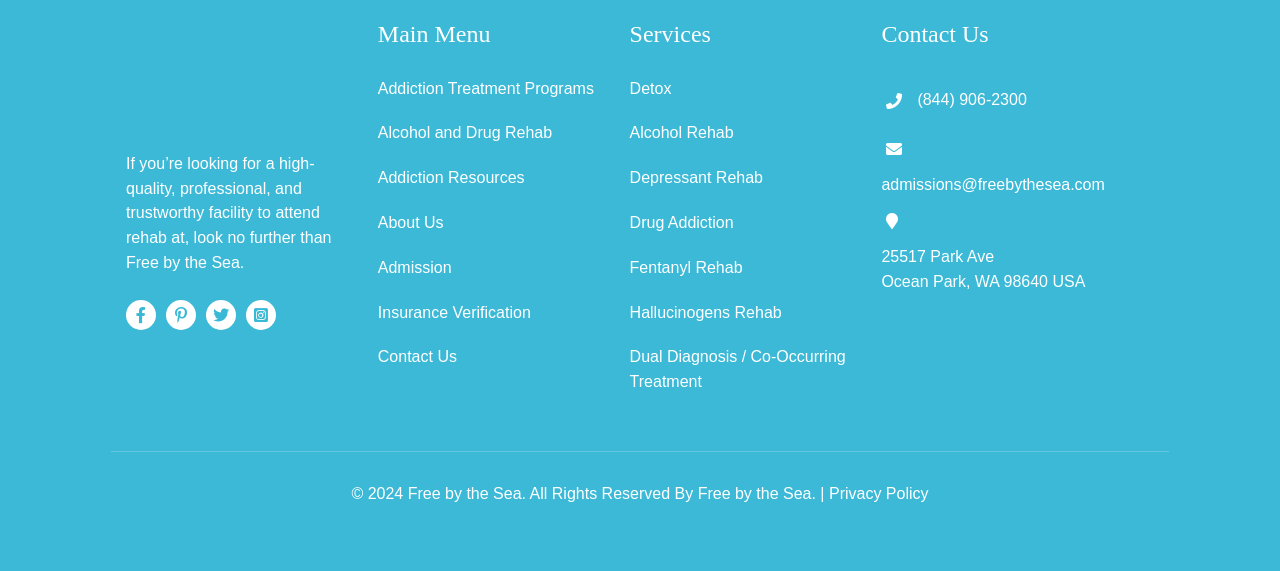What are the social media icons?
Answer the question based on the image using a single word or a brief phrase.

Facebook, Twitter, Instagram, and YouTube